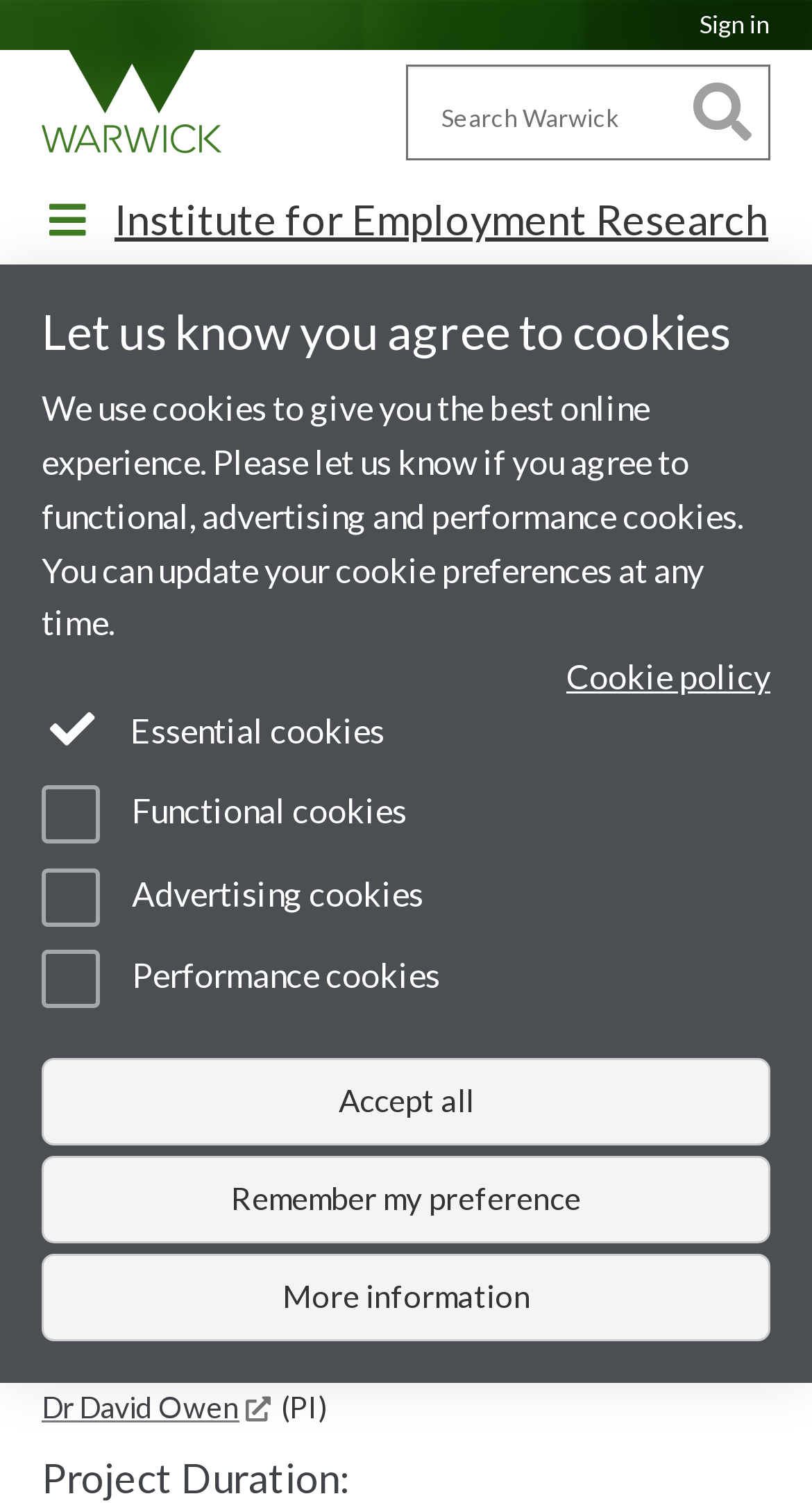Locate the bounding box coordinates of the element I should click to achieve the following instruction: "Search Warwick".

[0.5, 0.043, 0.949, 0.107]